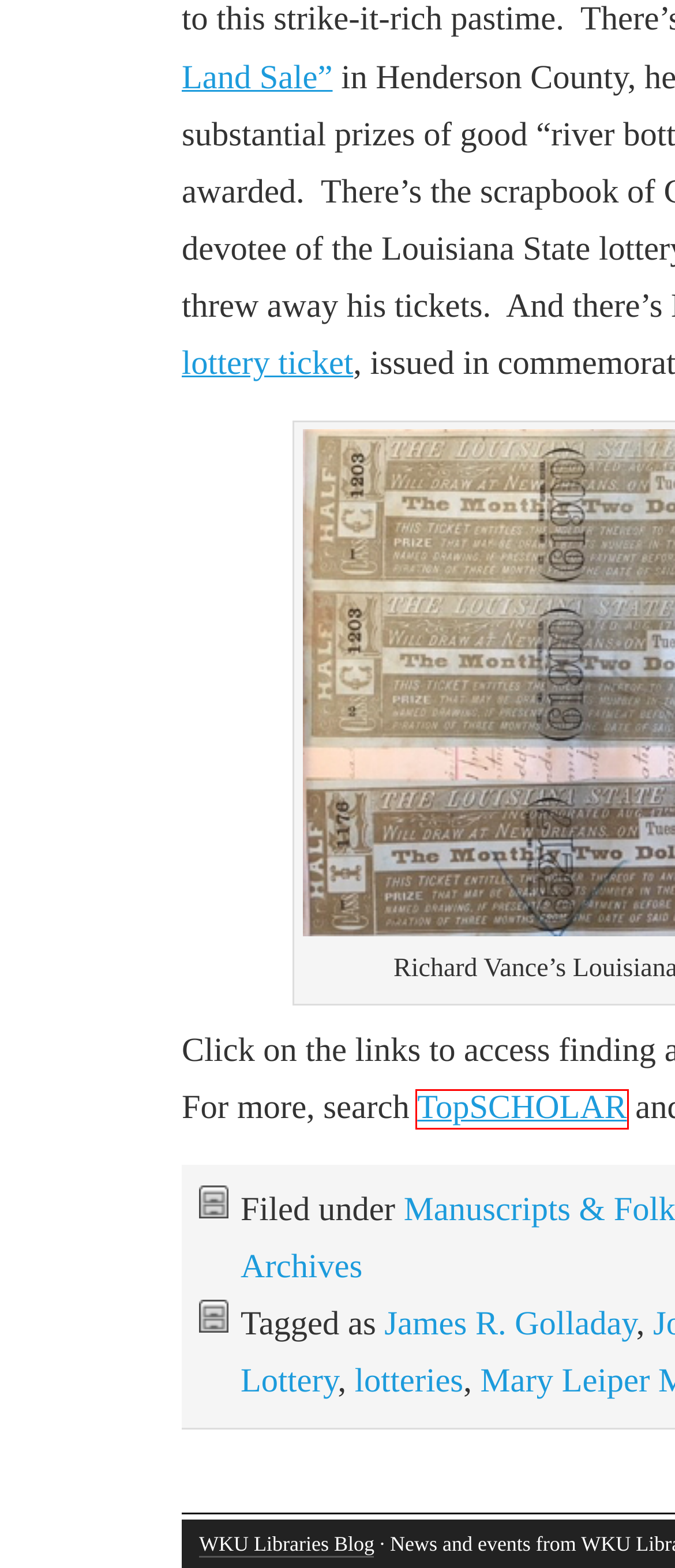Inspect the screenshot of a webpage with a red rectangle bounding box. Identify the webpage description that best corresponds to the new webpage after clicking the element inside the bounding box. Here are the candidates:
A. Jackpot! | WKU Libraries Blog
B. We’ve Been Everywhere | WKU Libraries Blog
C. "Taliaferro Collection (MSS 51)" by Manuscripts & Folklife Archives
D. lotteries | WKU Libraries Blog
E. TopSCHOLAR
F. Policies | WKU Libraries Blog
G. Kentucky Live | WKU Libraries Blog
H. Reference | WKU Libraries Blog

E